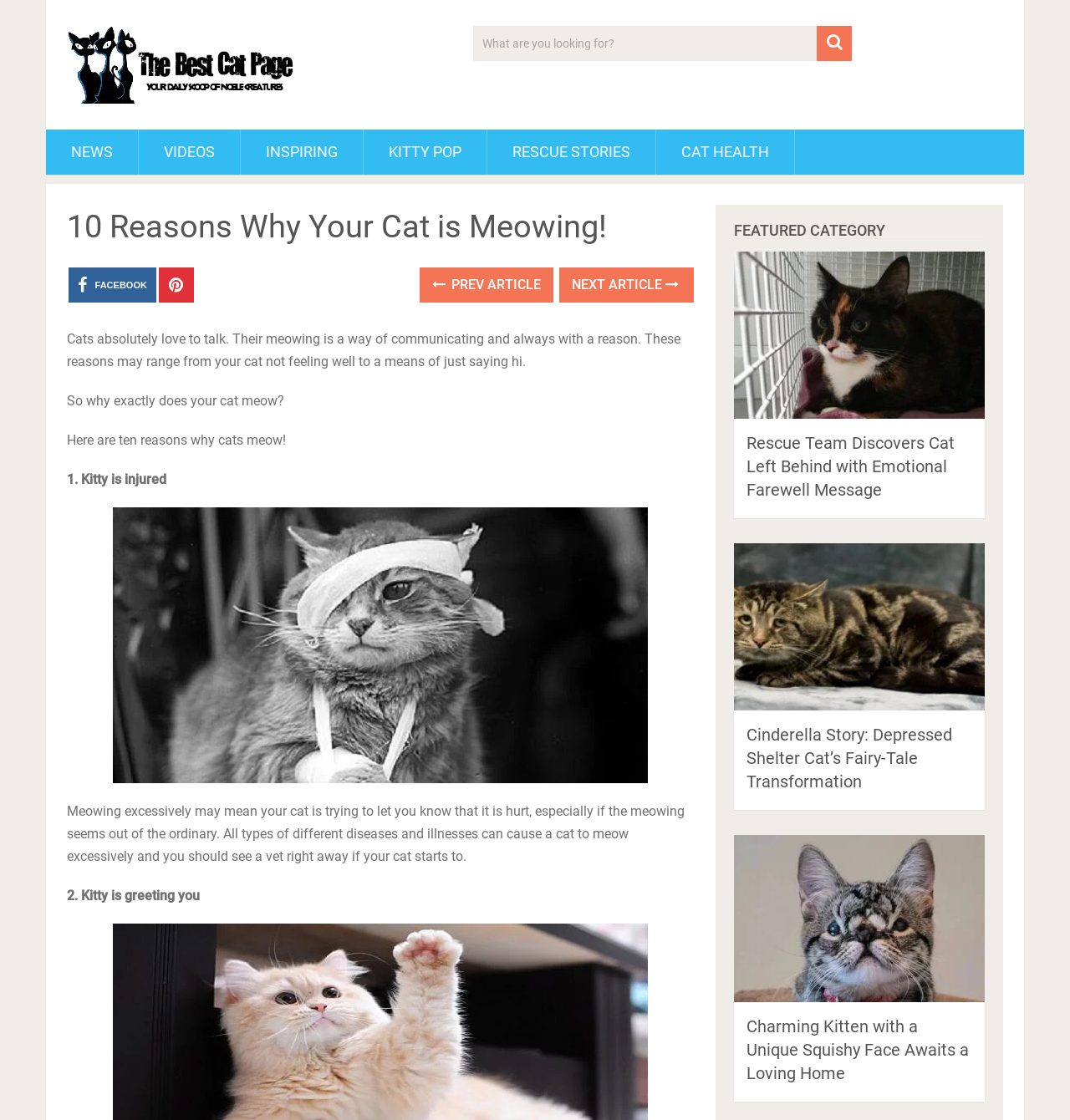Identify the bounding box coordinates for the UI element described as follows: alt="The Best Cat Page". Use the format (top-left x, top-left y, bottom-right x, bottom-right y) and ensure all values are floating point numbers between 0 and 1.

[0.062, 0.022, 0.281, 0.094]